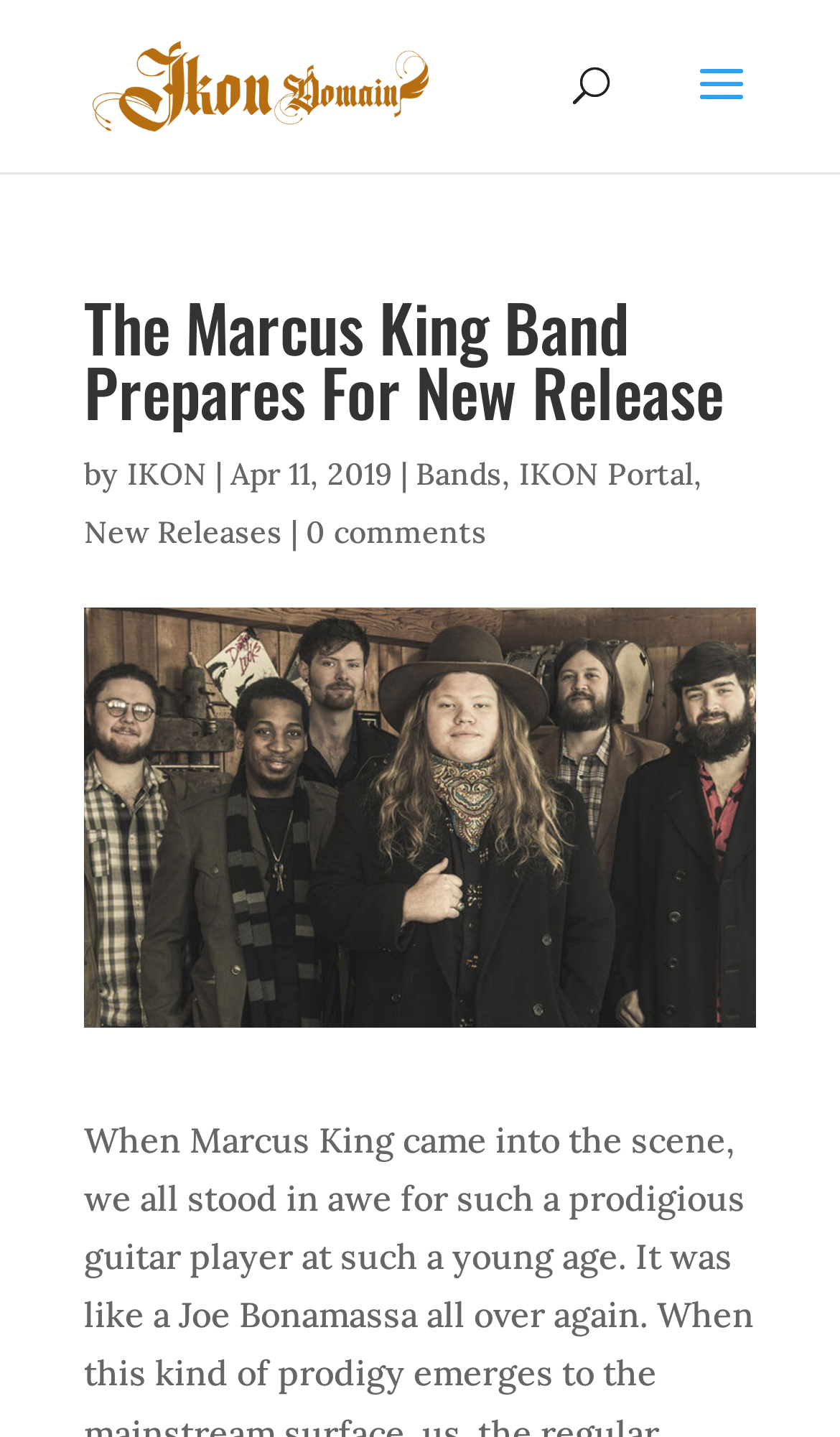Can you give a comprehensive explanation to the question given the content of the image?
Who wrote the article?

The author of the article can be found by looking at the text 'by' followed by a link 'IKON', which indicates that IKON is the author of the article.